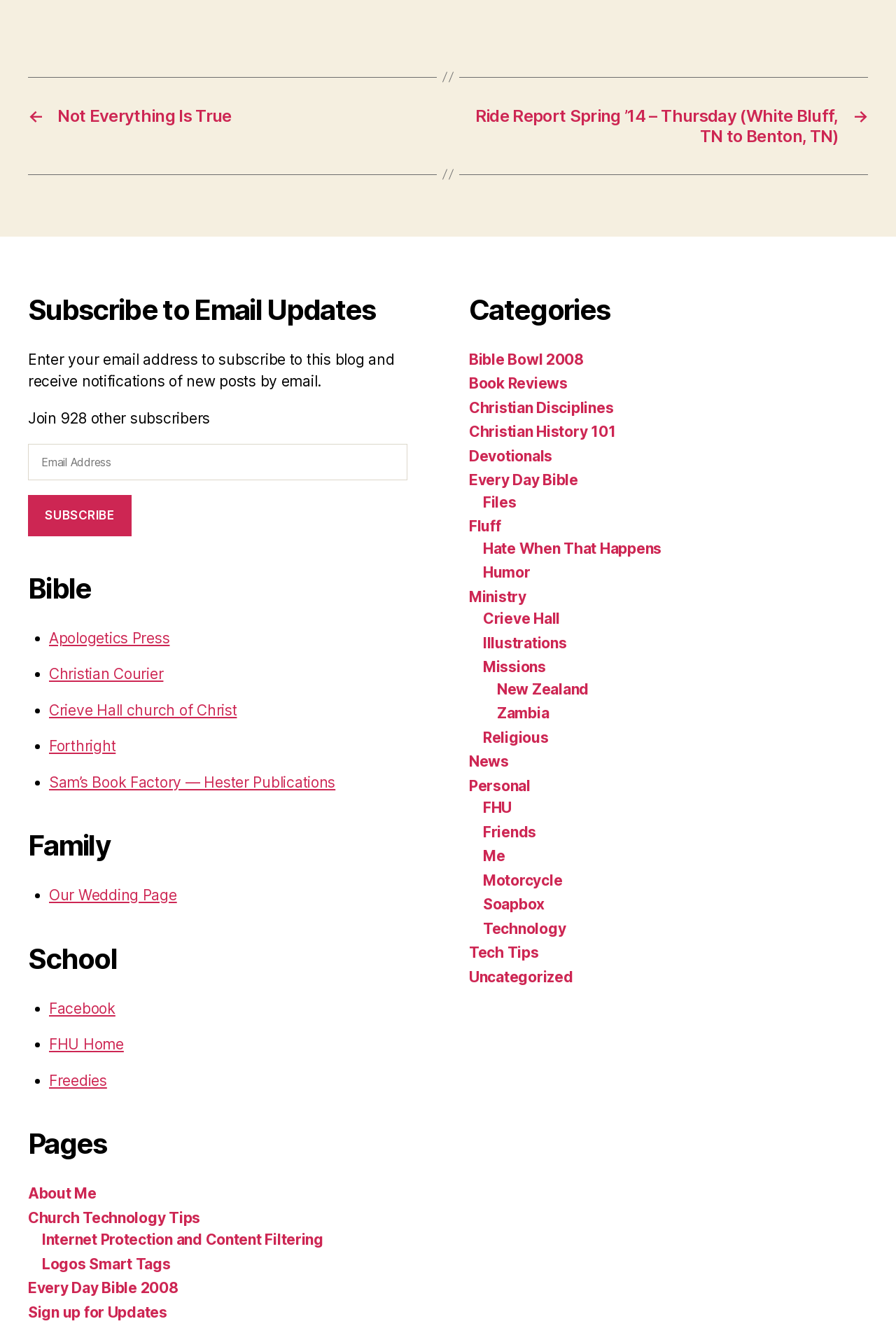Find the bounding box coordinates for the area you need to click to carry out the instruction: "Check the link to get the latest MySQL JDBC driver". The coordinates should be four float numbers between 0 and 1, indicated as [left, top, right, bottom].

None